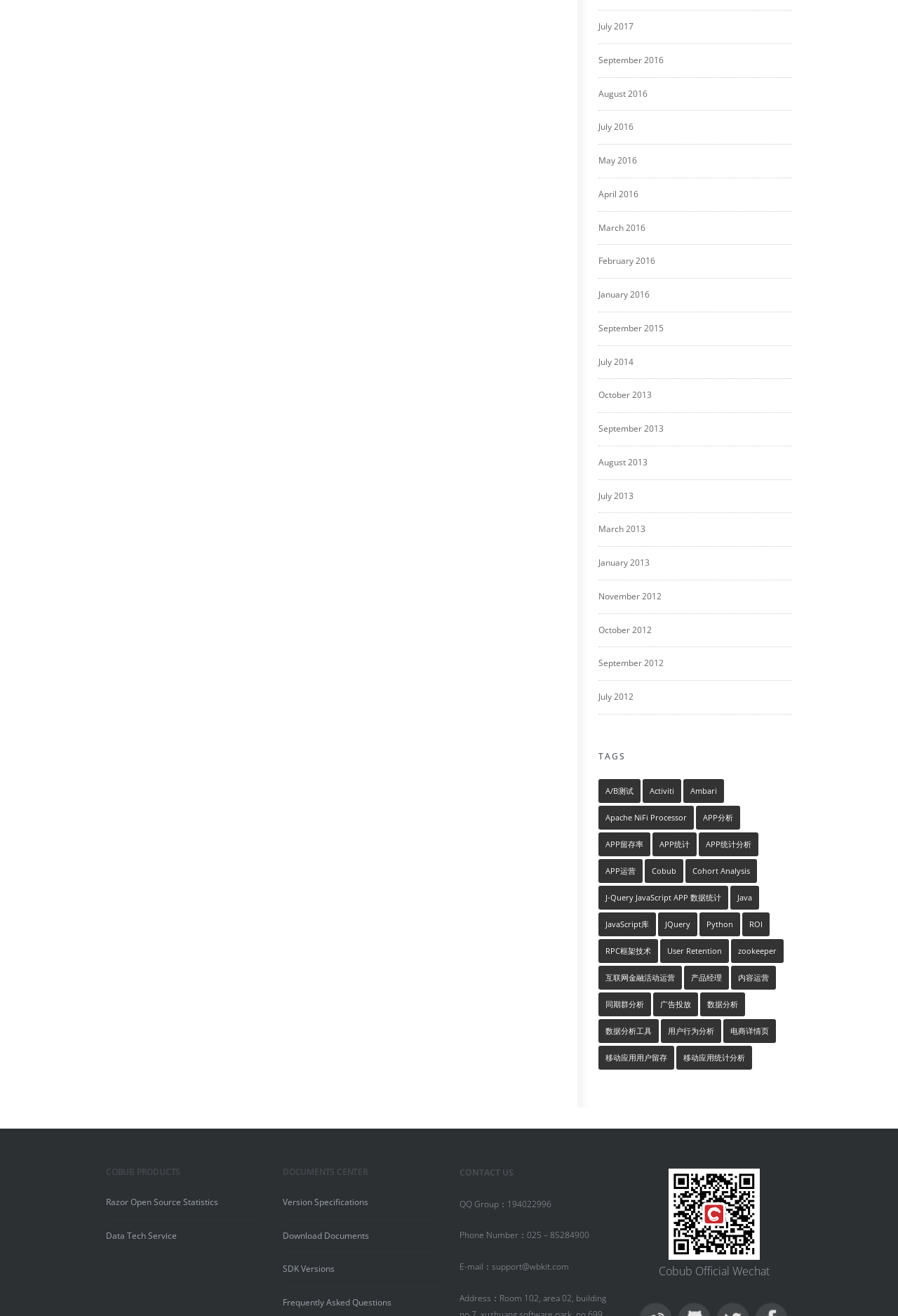Identify the bounding box for the element characterized by the following description: "Frequently Asked Questions".

[0.315, 0.984, 0.488, 0.996]